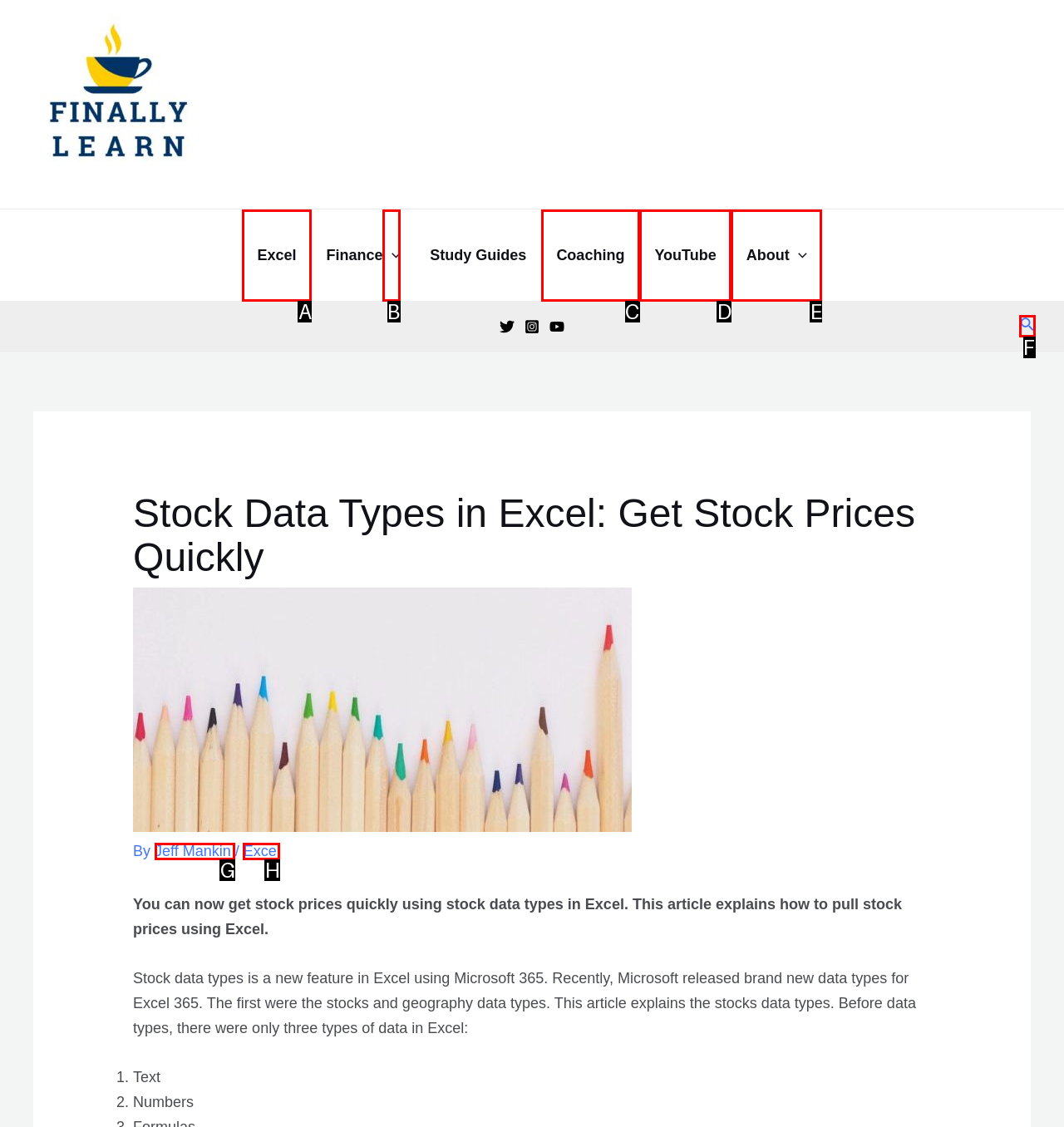Given the description: parent_node: Finance aria-label="Menu Toggle", determine the corresponding lettered UI element.
Answer with the letter of the selected option.

B